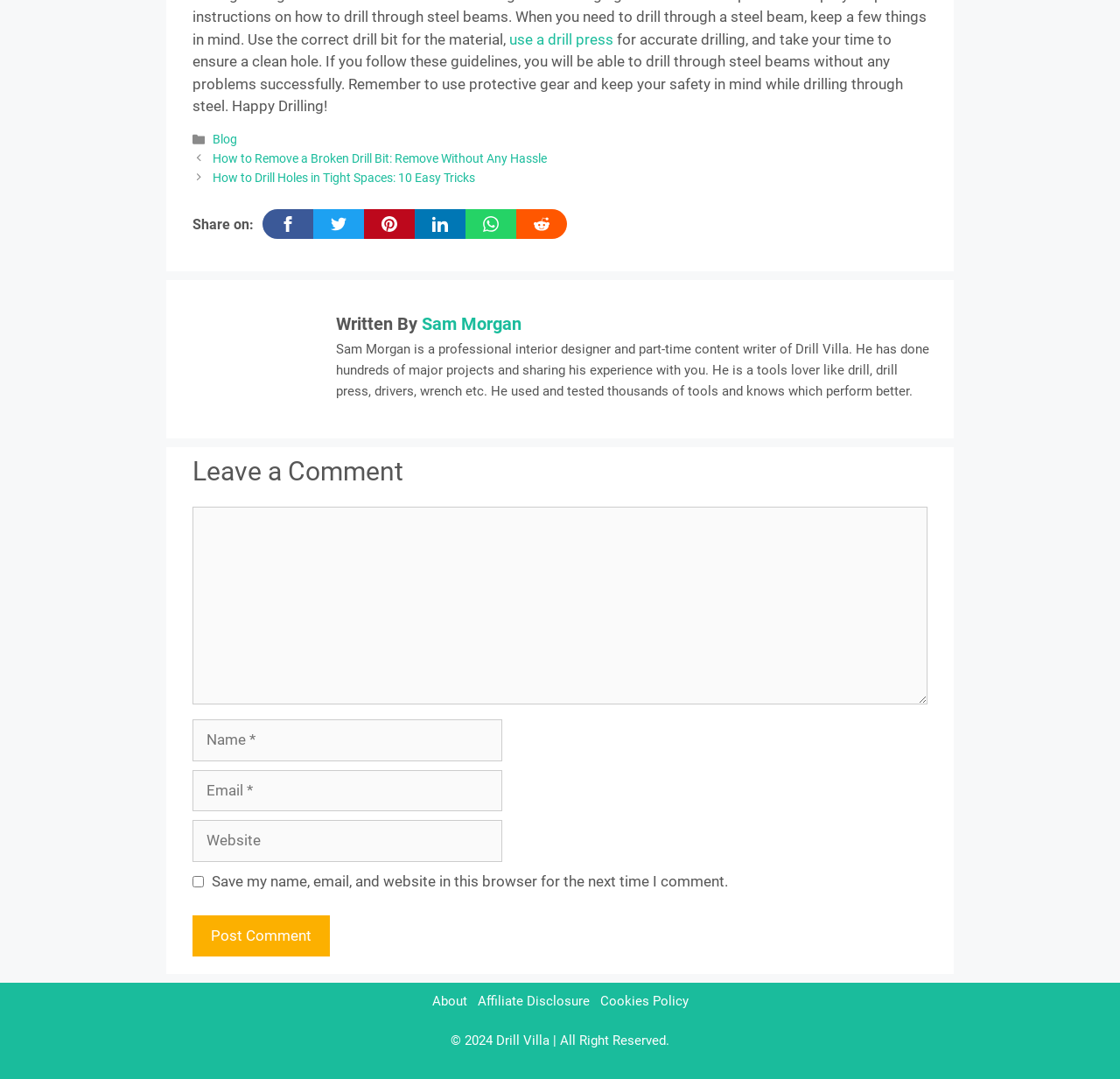Please identify the bounding box coordinates of the element's region that I should click in order to complete the following instruction: "Click on 'Sam Morgan'". The bounding box coordinates consist of four float numbers between 0 and 1, i.e., [left, top, right, bottom].

[0.376, 0.29, 0.465, 0.309]